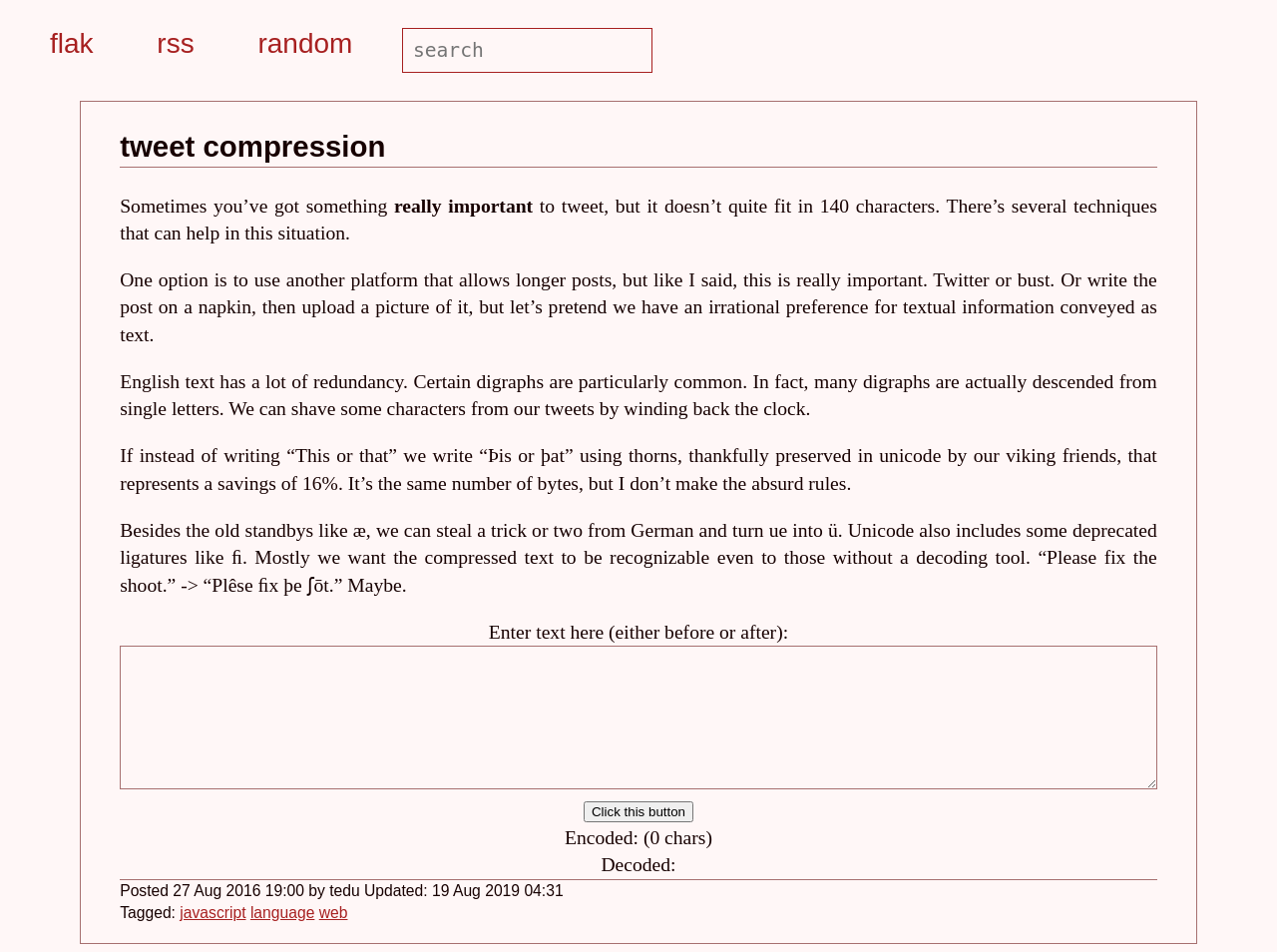What is the function of the textbox on the webpage?
Answer with a single word or short phrase according to what you see in the image.

Enter text to compress